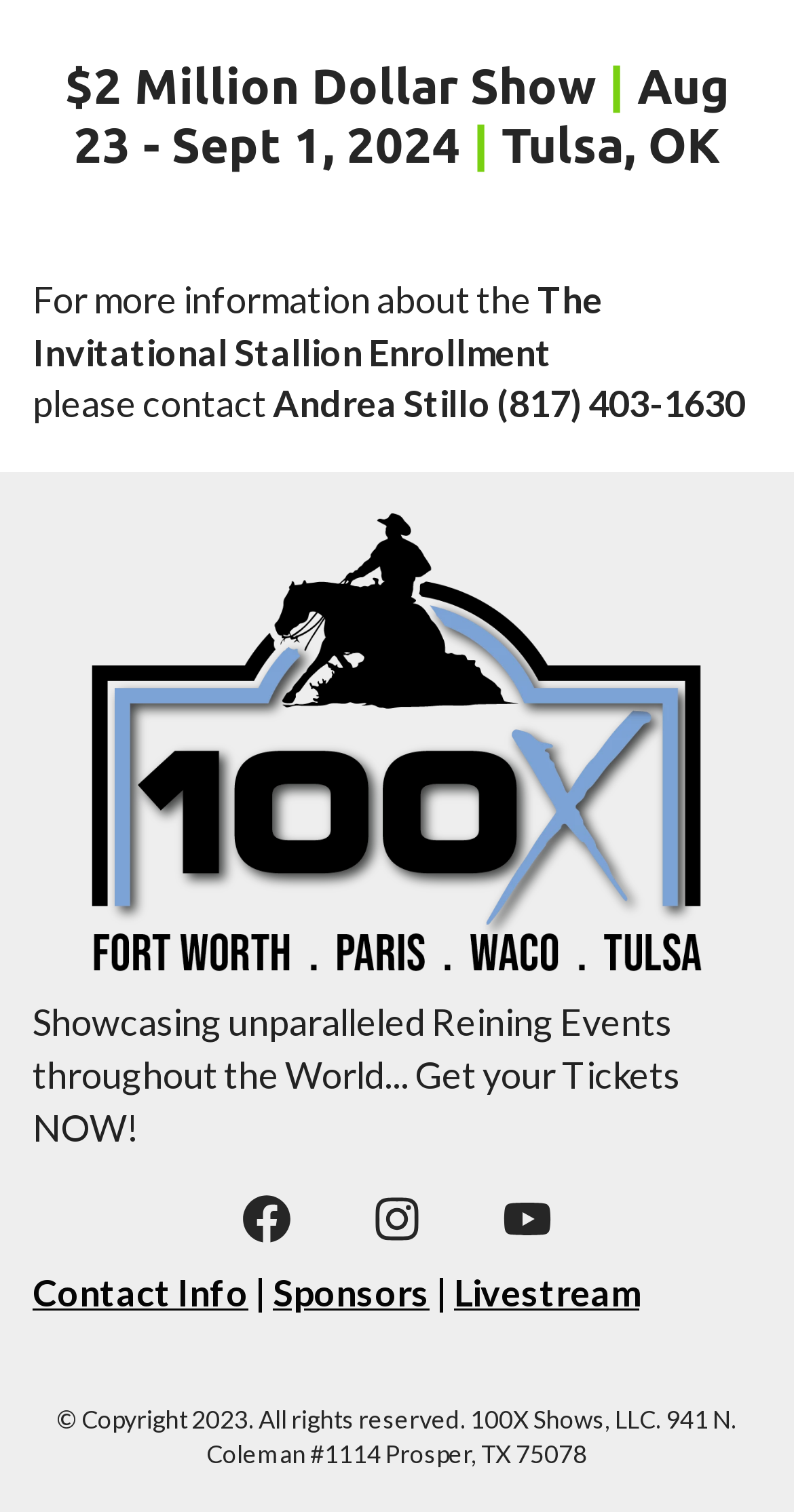Using the provided element description "Livestream", determine the bounding box coordinates of the UI element.

[0.572, 0.84, 0.805, 0.87]